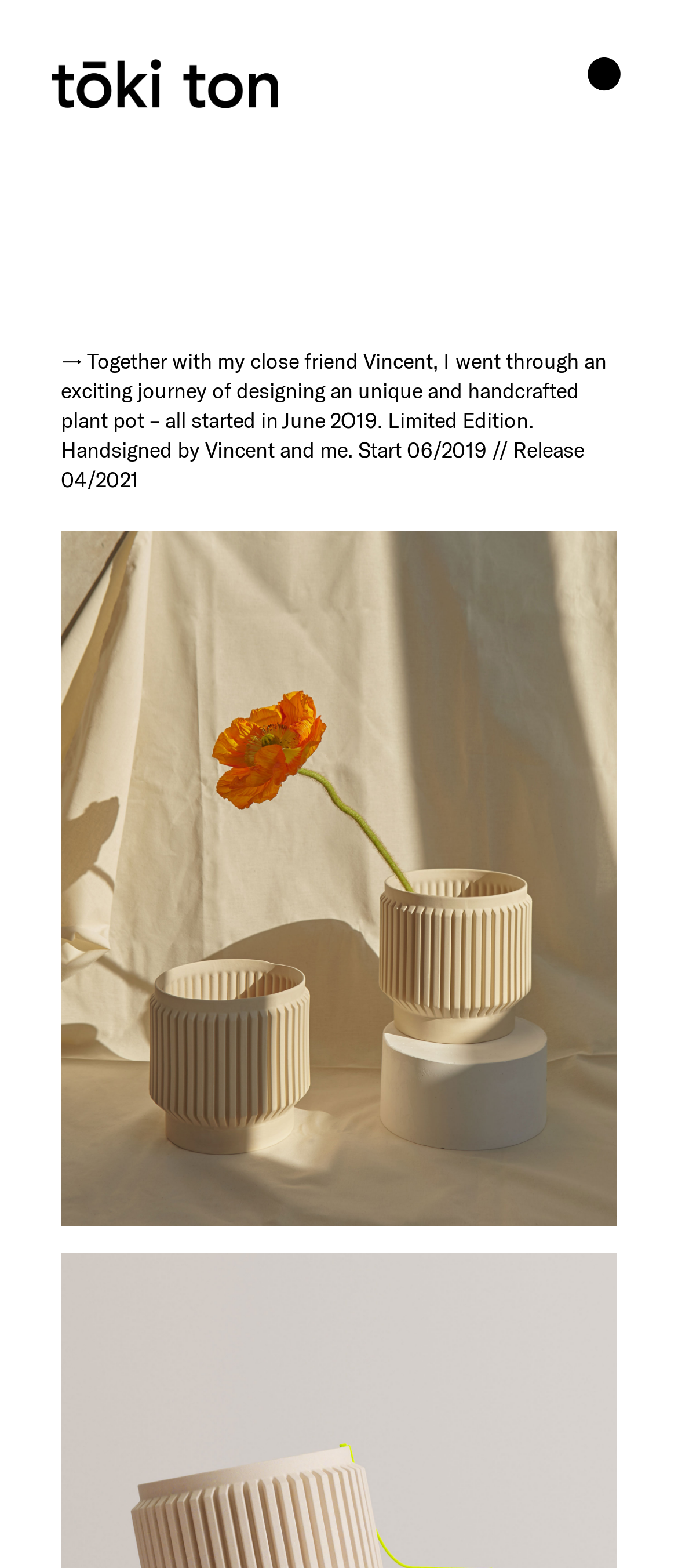Find the bounding box of the web element that fits this description: "Sep 06, 2016".

None